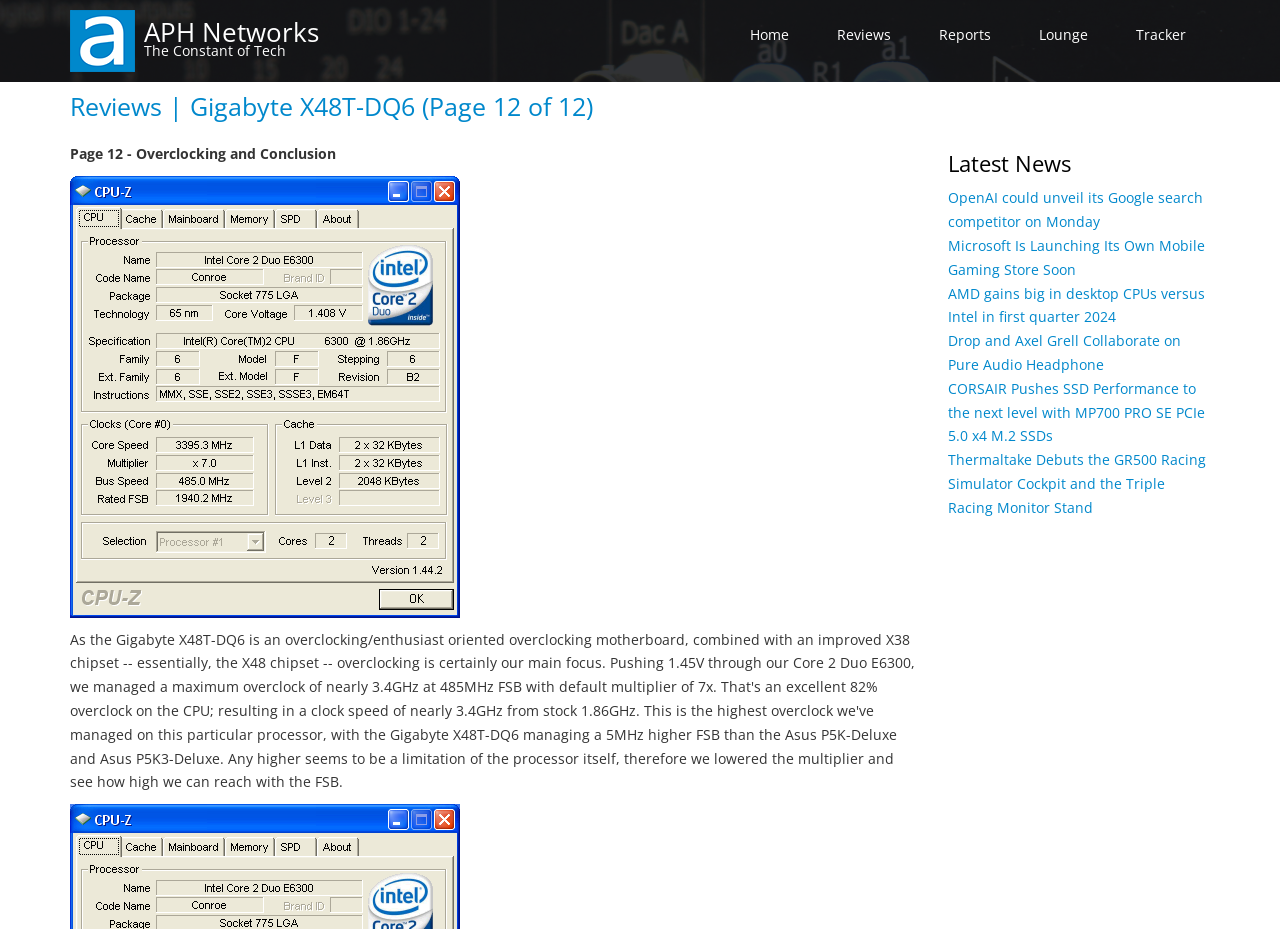Please determine and provide the text content of the webpage's heading.

Reviews | Gigabyte X48T-DQ6 (Page 12 of 12)